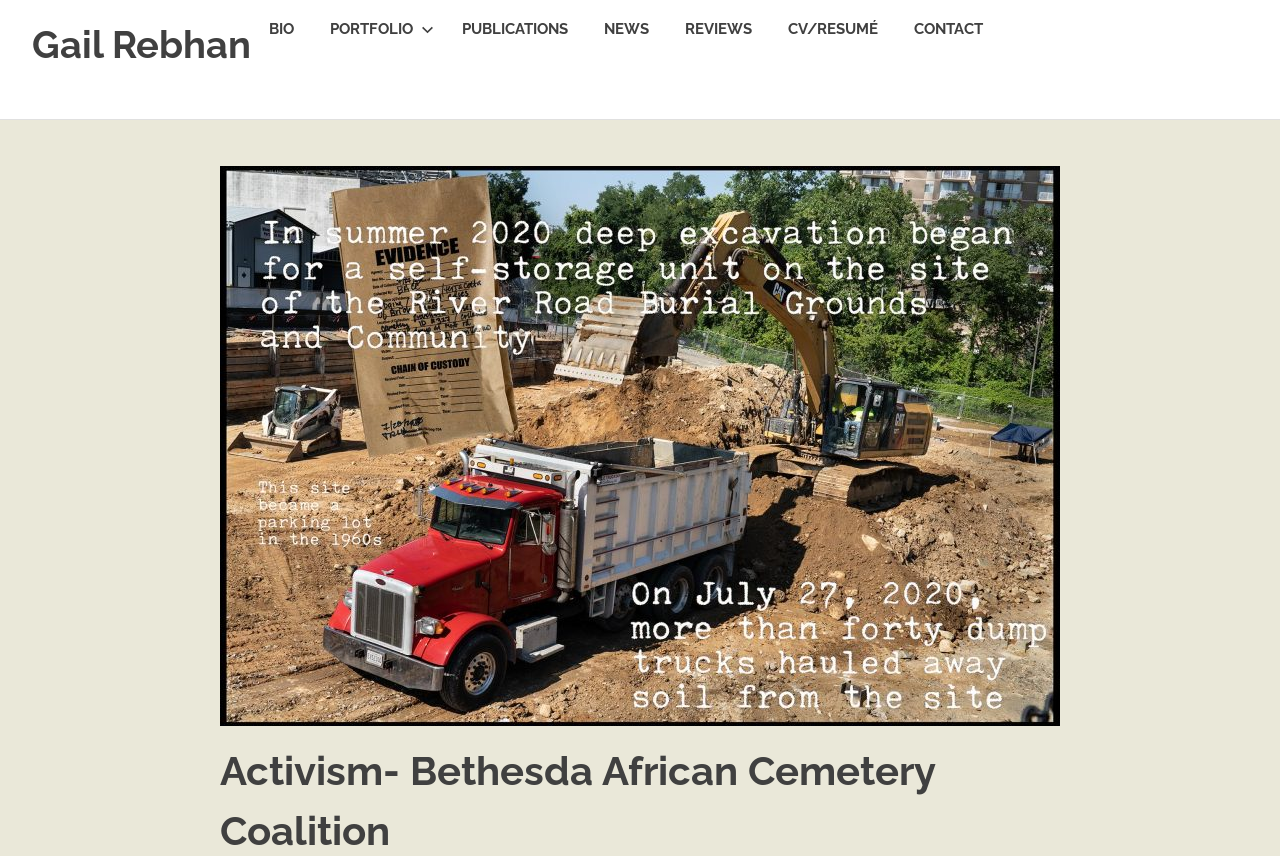What is the name of the coalition mentioned on this webpage?
Based on the visual details in the image, please answer the question thoroughly.

The name 'Bethesda African Cemetery Coalition' is found as a heading on the webpage, suggesting that it is the name of the coalition being referred to.